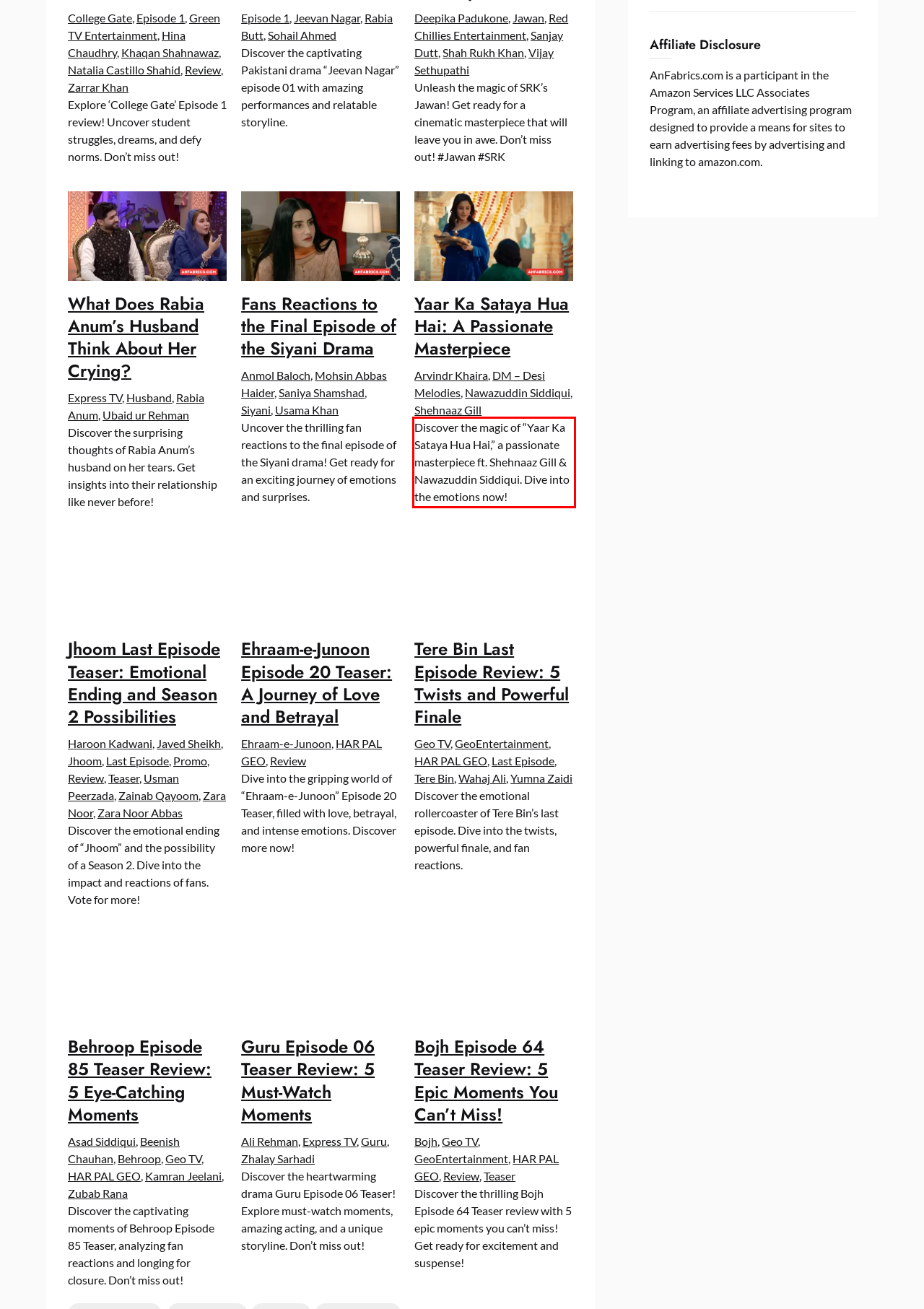You are provided with a screenshot of a webpage that includes a red bounding box. Extract and generate the text content found within the red bounding box.

Discover the magic of “Yaar Ka Sataya Hua Hai,” a passionate masterpiece ft. Shehnaaz Gill & Nawazuddin Siddiqui. Dive into the emotions now!